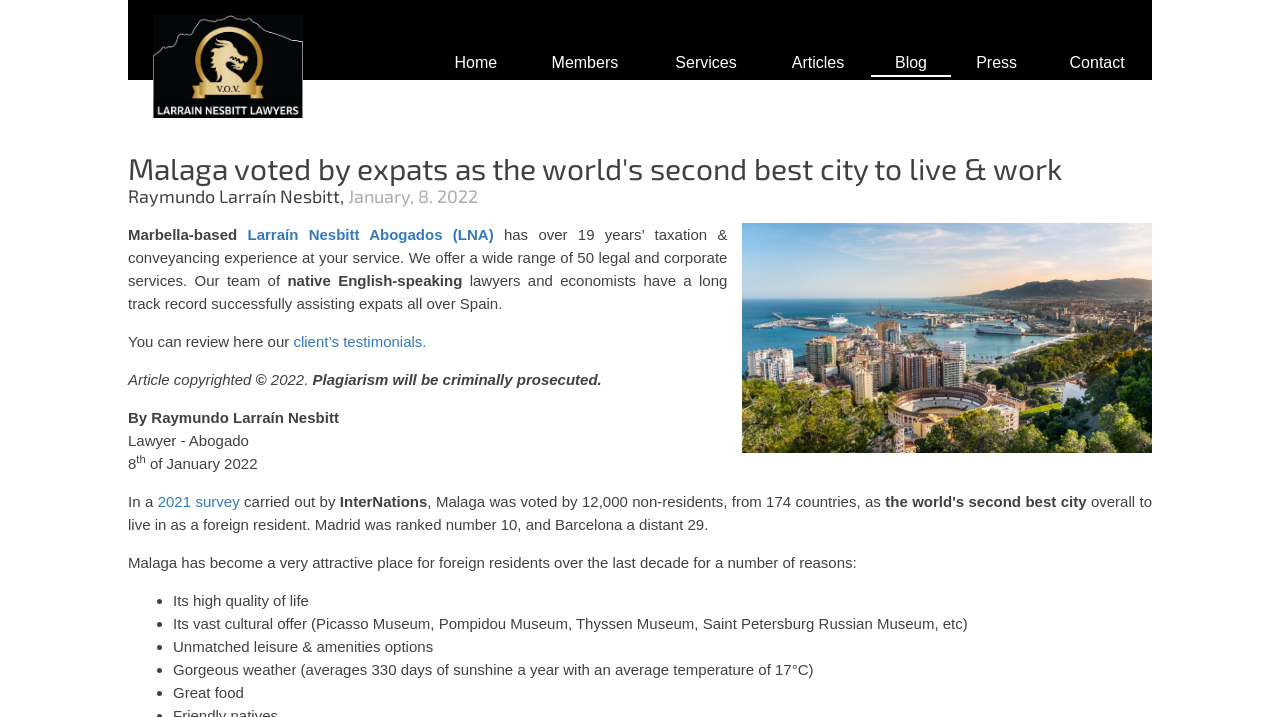Calculate the bounding box coordinates of the UI element given the description: "Larraín Nesbitt Abogados (LNA)".

[0.193, 0.315, 0.386, 0.338]